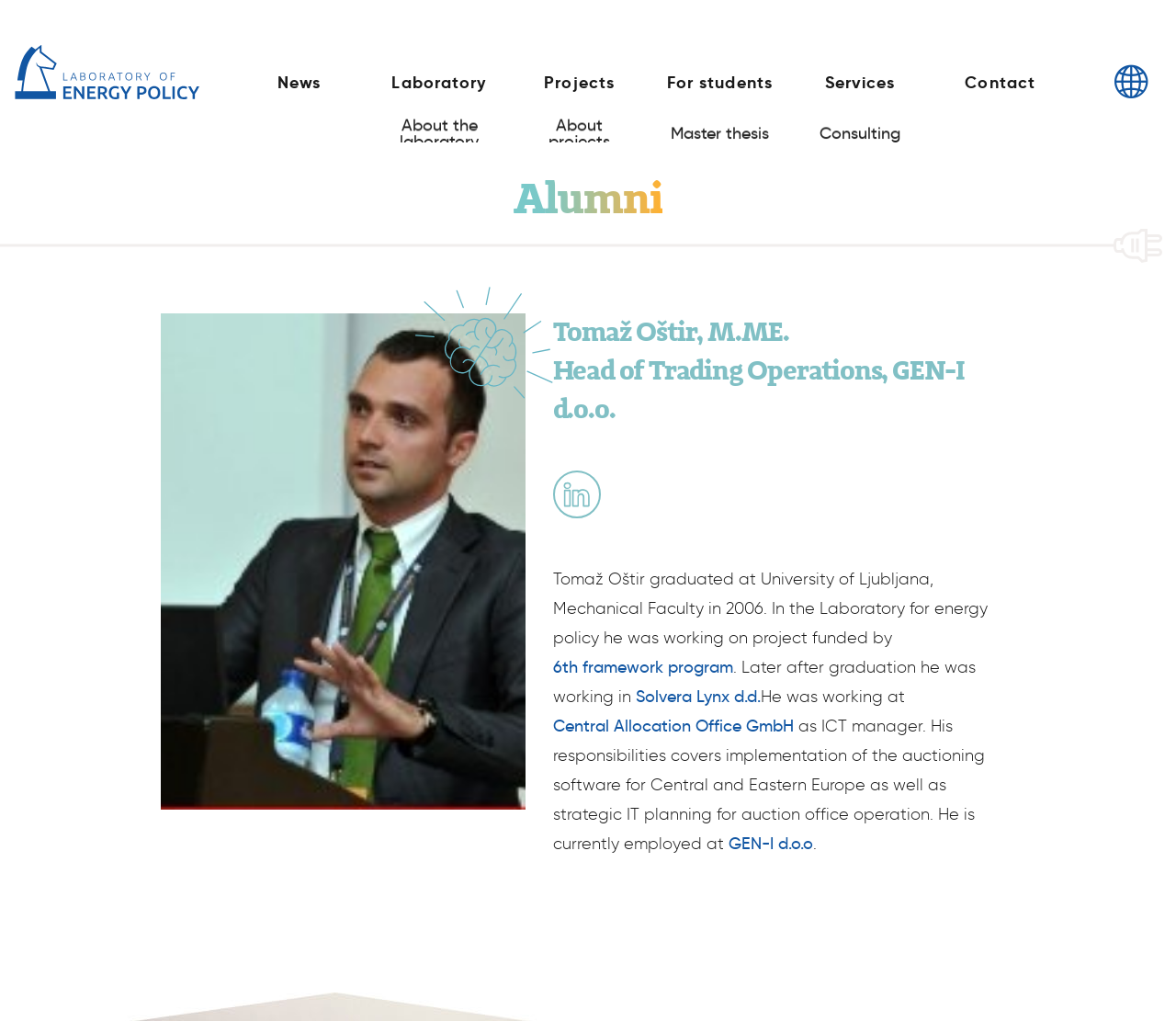Can you find the bounding box coordinates for the element to click on to achieve the instruction: "Check terms and conditions"?

None